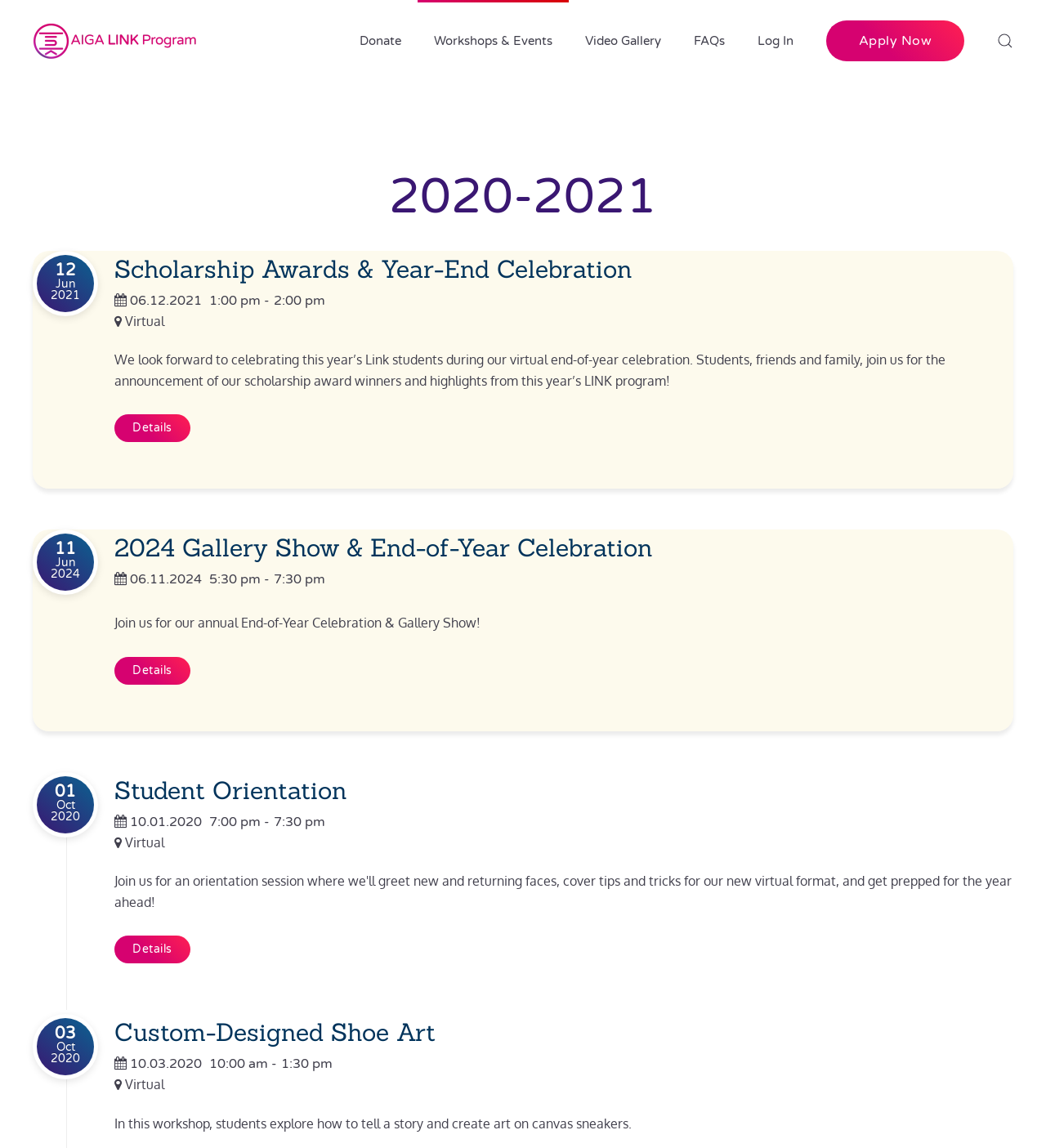Provide the bounding box coordinates of the HTML element this sentence describes: "Donate". The bounding box coordinates consist of four float numbers between 0 and 1, i.e., [left, top, right, bottom].

[0.328, 0.0, 0.399, 0.071]